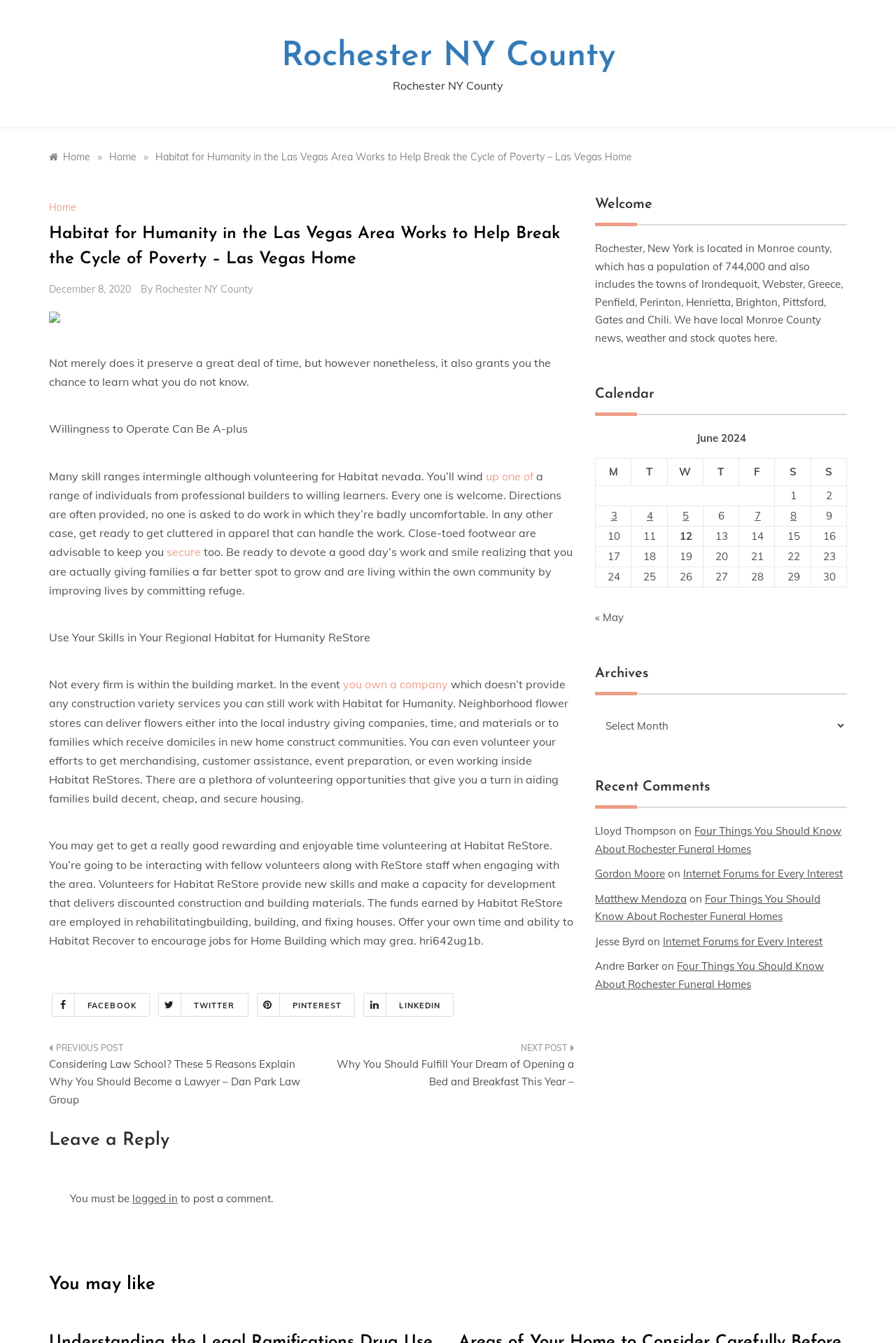Give a one-word or phrase response to the following question: What is the name of the organization mentioned in the webpage?

Habitat for Humanity